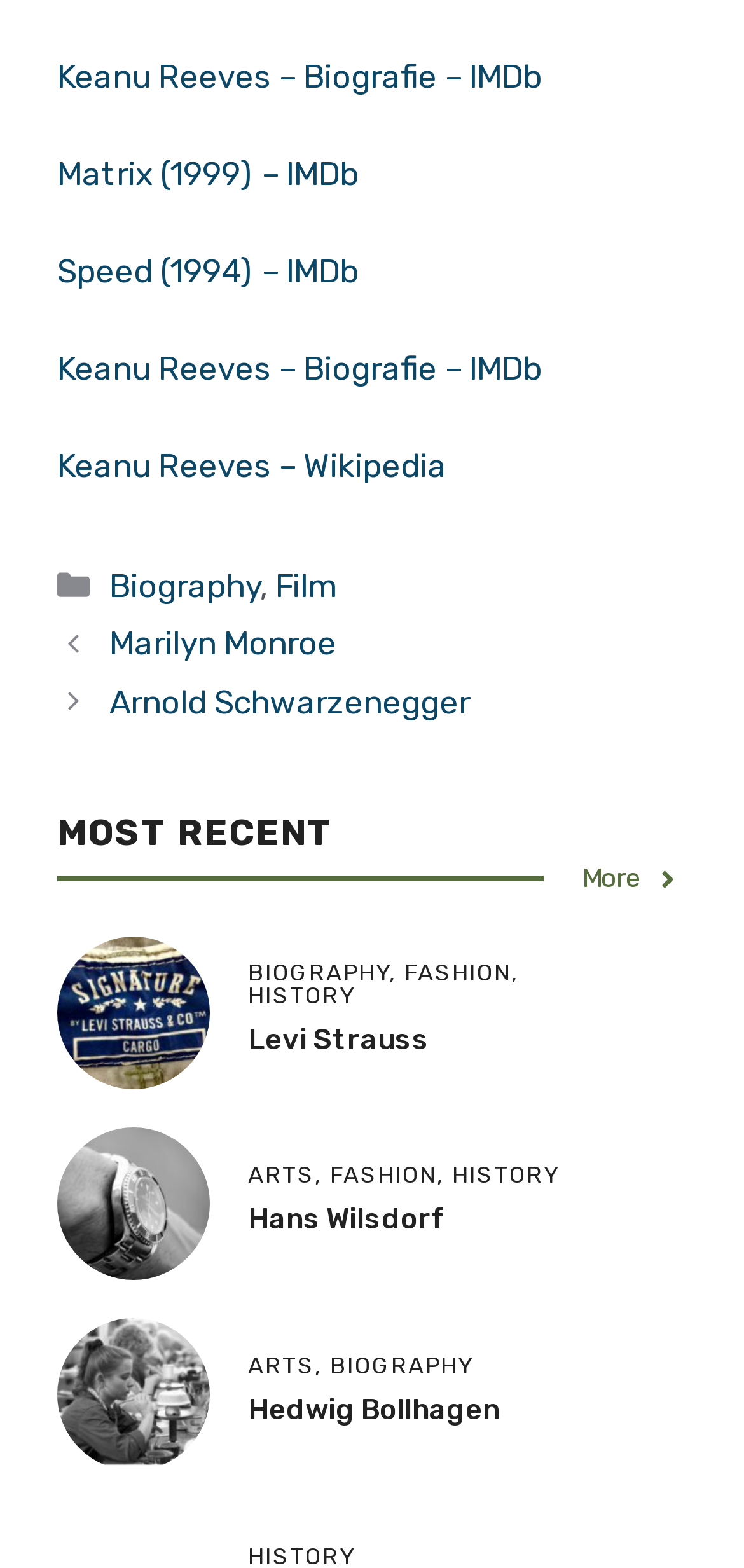Please find the bounding box coordinates of the clickable region needed to complete the following instruction: "Learn about Levi Strauss". The bounding box coordinates must consist of four float numbers between 0 and 1, i.e., [left, top, right, bottom].

[0.077, 0.632, 0.282, 0.657]